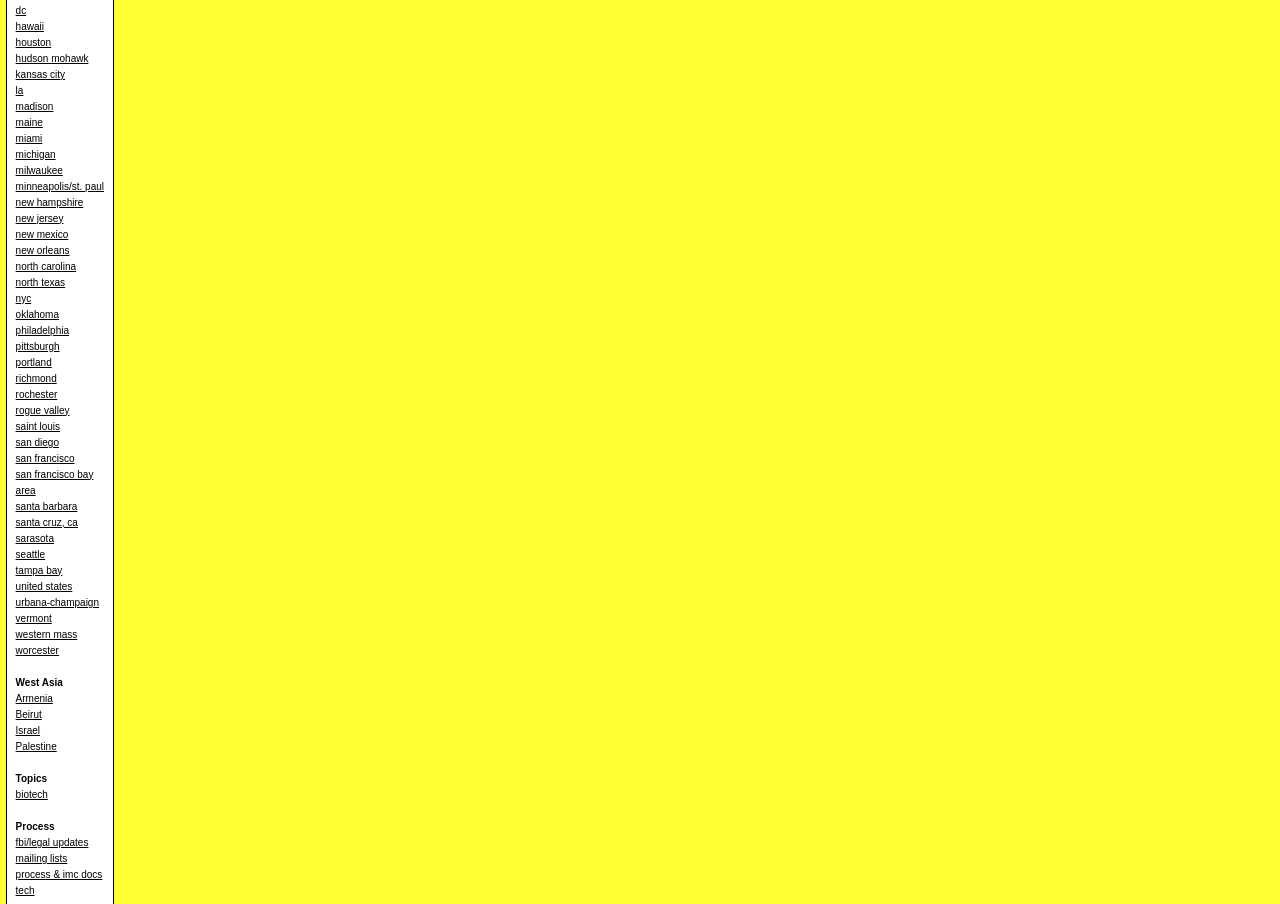Find the bounding box coordinates of the area to click in order to follow the instruction: "Learn about the FBI and legal updates".

[0.012, 0.926, 0.069, 0.938]